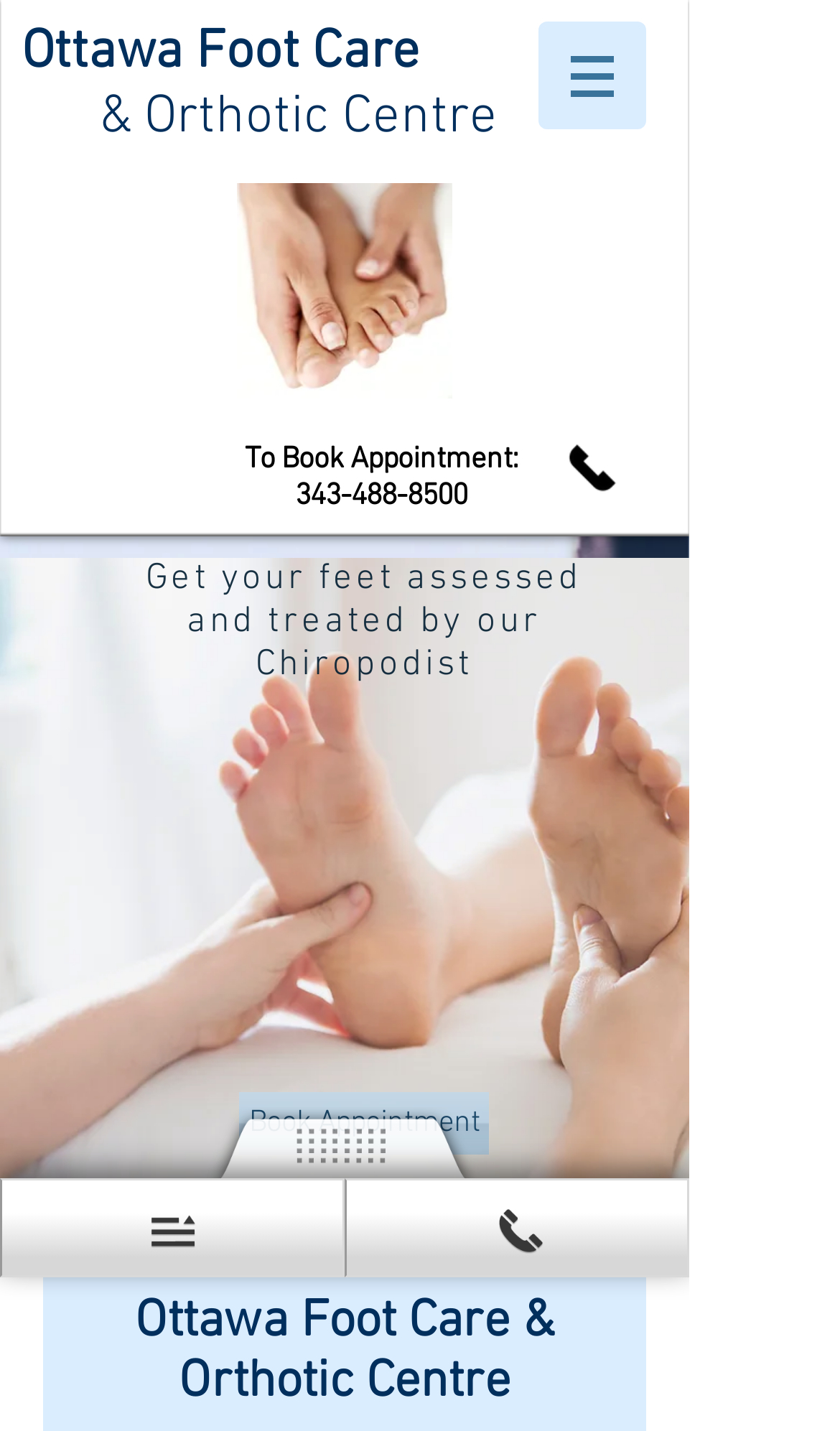Detail the various sections and features of the webpage.

The webpage is about Ottawa Foot Care & Orthotic Centre, a podiatry foot clinic. At the top, there is a heading that spans almost the entire width of the page, with "Ottawa Foot Care" on the left and "& Orthotic Centre" on the right. Below this heading, there is a navigation menu on the right side, indicated by a button with a popup menu. The menu button is accompanied by a small image.

On the left side, there is a large image of a foot clinic, taking up about a quarter of the page's width. Below this image, there is a section with a heading "To Book Appointment:" followed by a phone number "343-488-8500" in a larger font size. The phone number is also a clickable link.

To the right of the phone number section, there is another image, which appears to be a decorative element. Below this image, there is a slideshow region that takes up most of the page's width. The slideshow contains an image of a foot clinic, with three headings overlaid on top: "Get your feet assessed", "and treated by our", and "Chiropodist". There is also a "Book Appointment" link at the bottom of the slideshow.

At the very bottom of the page, there is a footer section with a heading that repeats the clinic's name, "Ottawa Foot Care & Orthotic Centre".